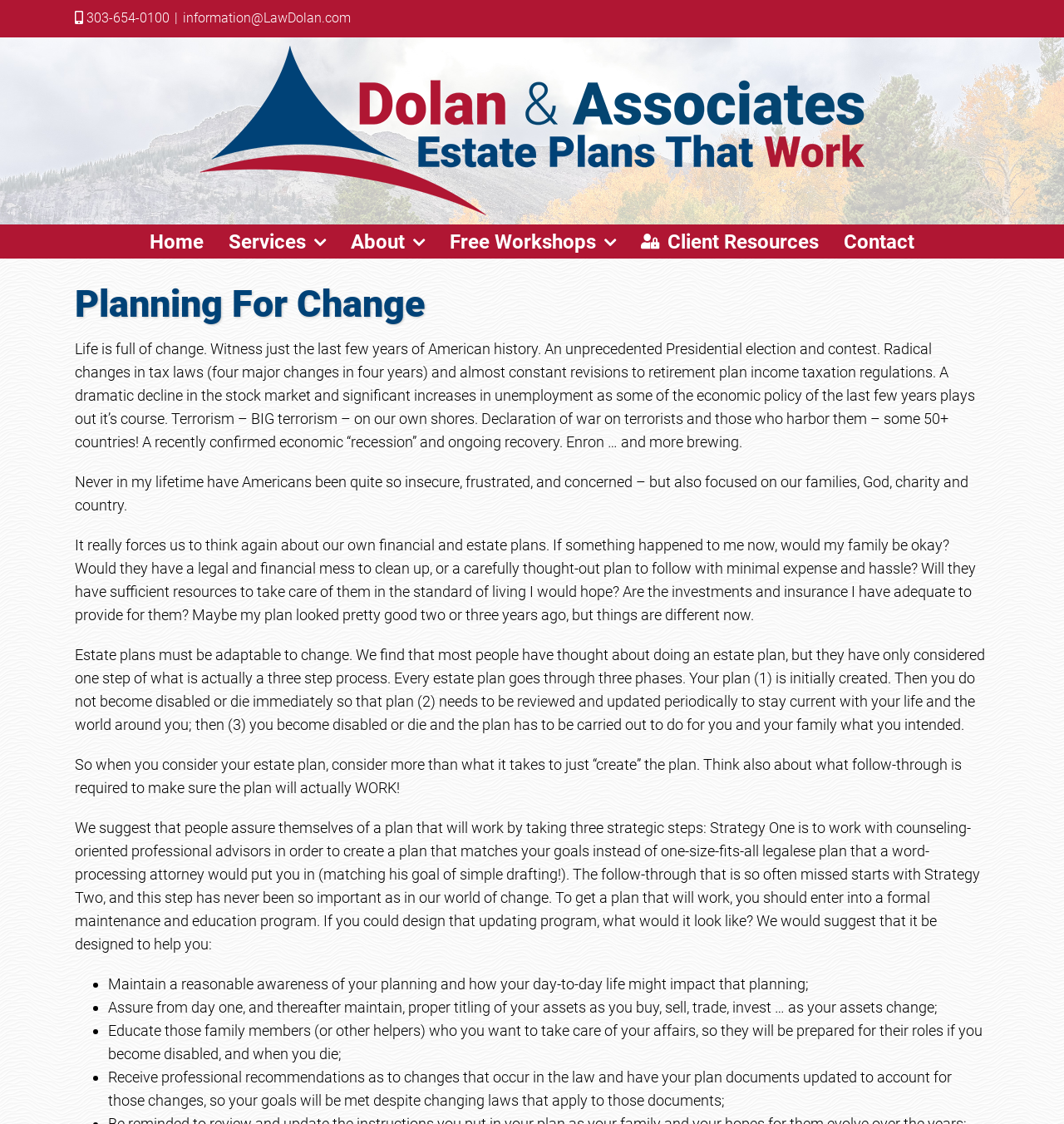What is the name of the company logo?
Refer to the image and provide a one-word or short phrase answer.

Estate Plans That Work Logo